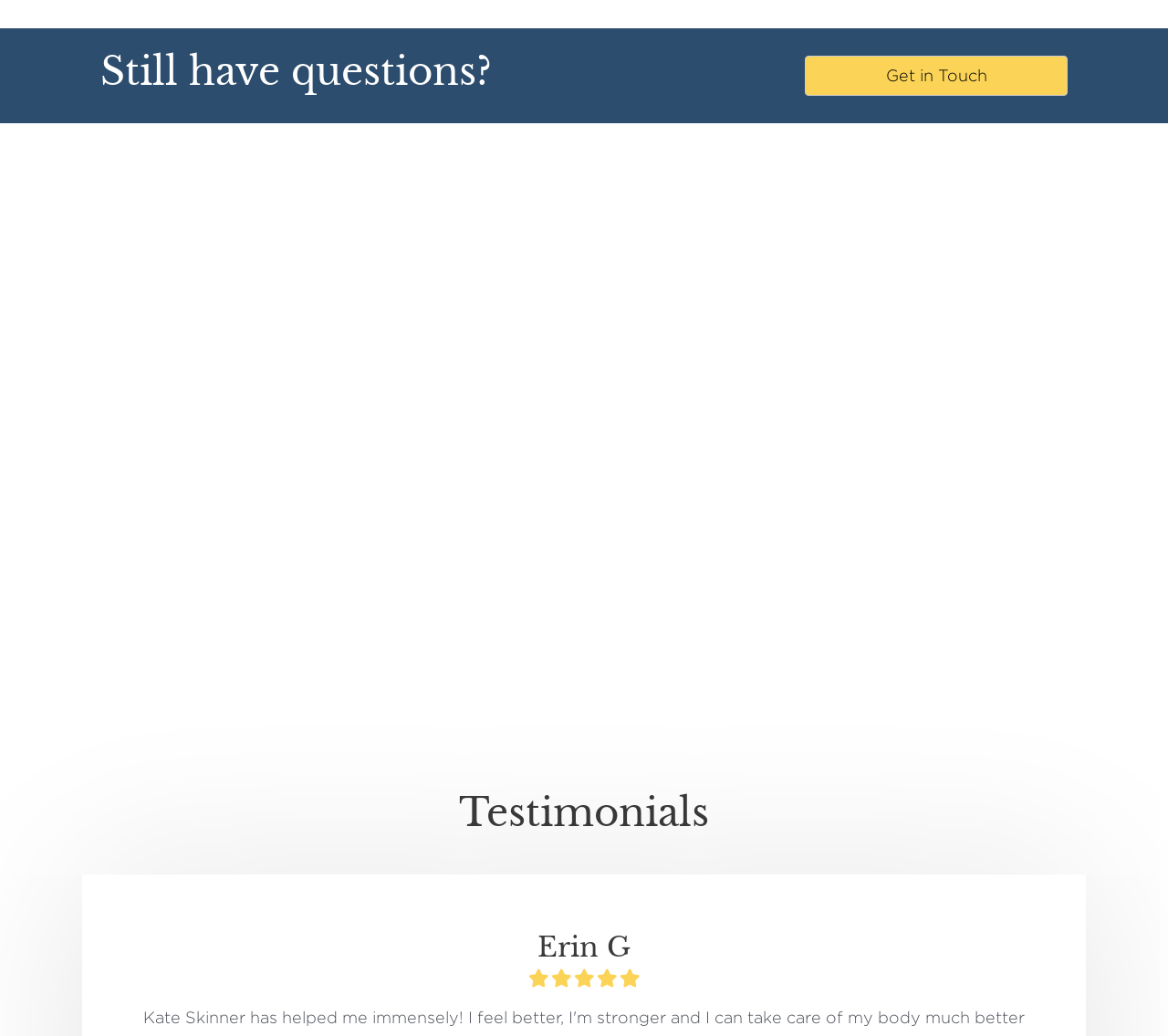Please predict the bounding box coordinates (top-left x, top-left y, bottom-right x, bottom-right y) for the UI element in the screenshot that fits the description: applications

None